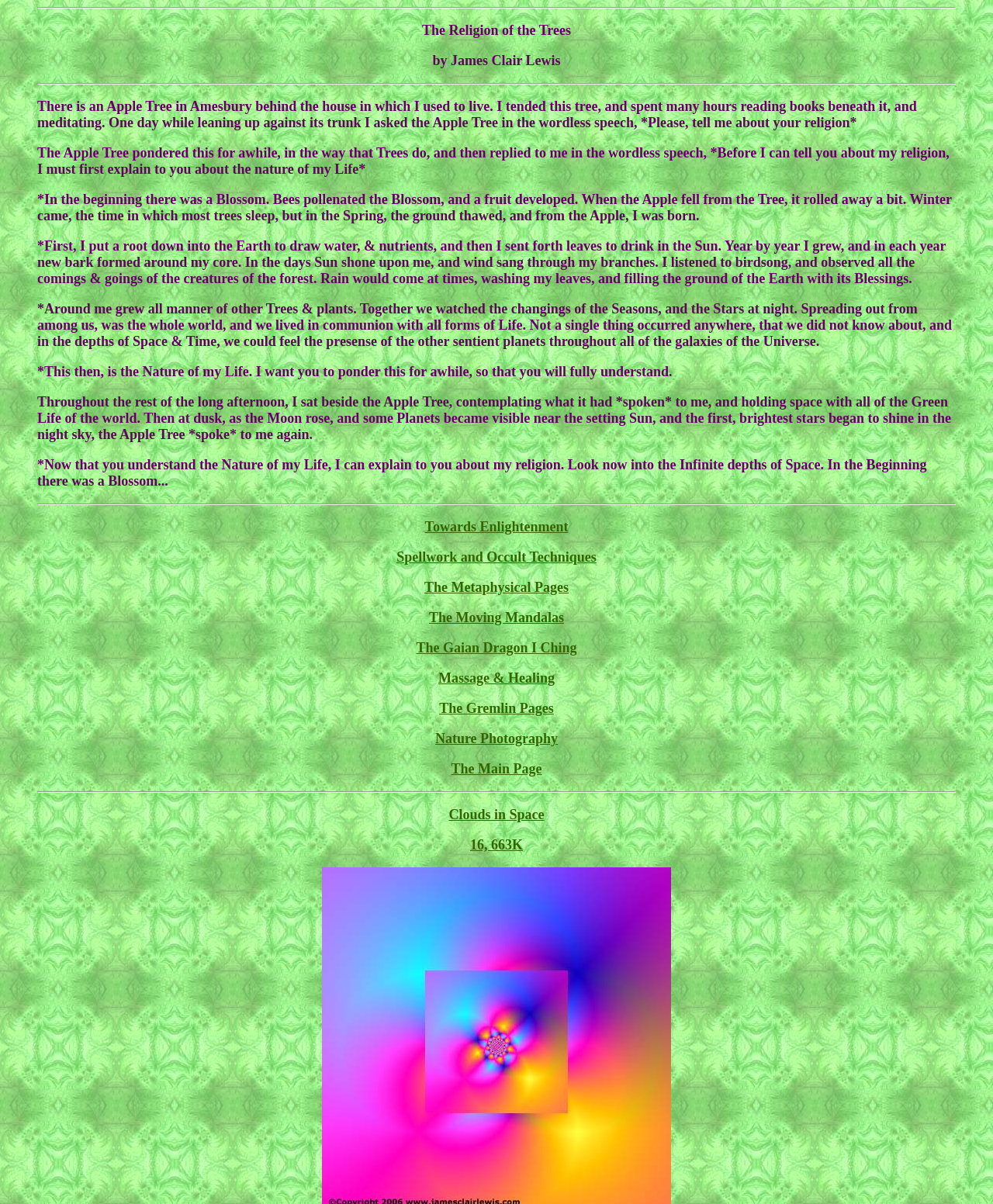Please analyze the image and provide a thorough answer to the question:
How many links are there on the webpage?

There are 11 link elements on the webpage, which are 'Towards Enlightenment', 'Spellwork and Occult Techniques', 'The Metaphysical Pages', 'The Moving Mandalas', 'The Gaian Dragon I Ching', 'Massage & Healing', 'The Gremlin Pages', 'Nature Photography', 'The Main Page', 'Clouds in Space', and '16, 663K'.